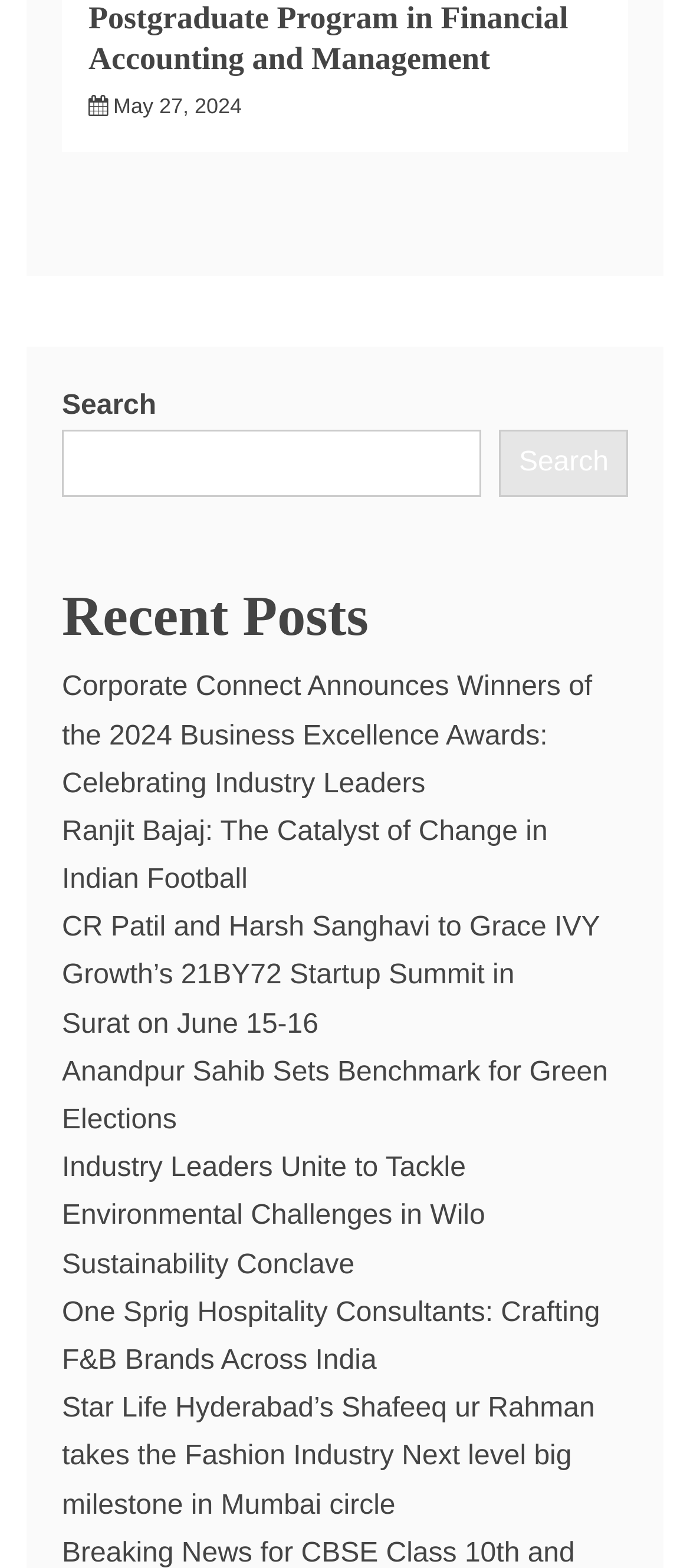Please pinpoint the bounding box coordinates for the region I should click to adhere to this instruction: "Check out One Sprig Hospitality Consultants".

[0.09, 0.828, 0.87, 0.877]